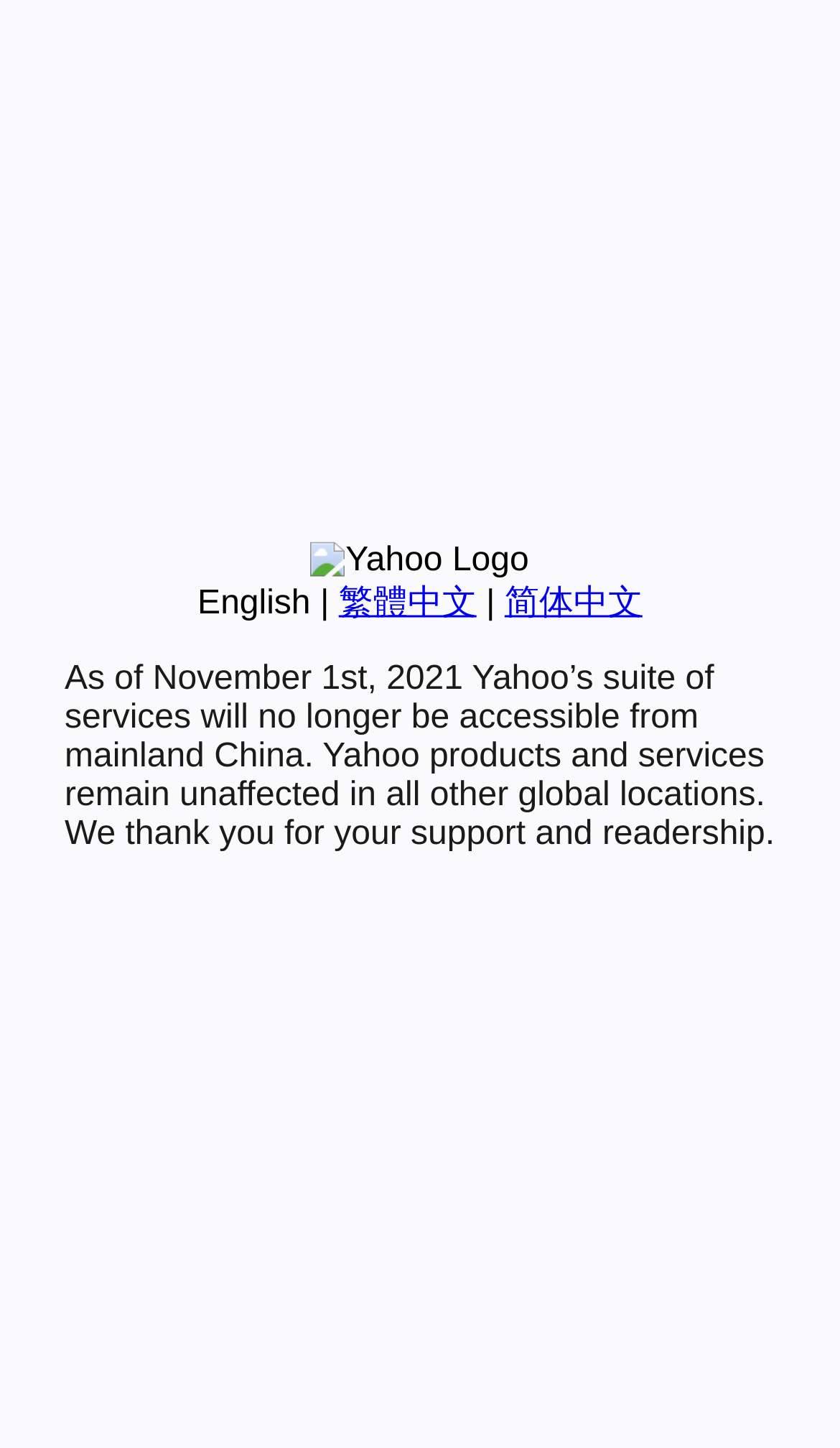Please predict the bounding box coordinates (top-left x, top-left y, bottom-right x, bottom-right y) for the UI element in the screenshot that fits the description: 繁體中文

[0.403, 0.404, 0.567, 0.429]